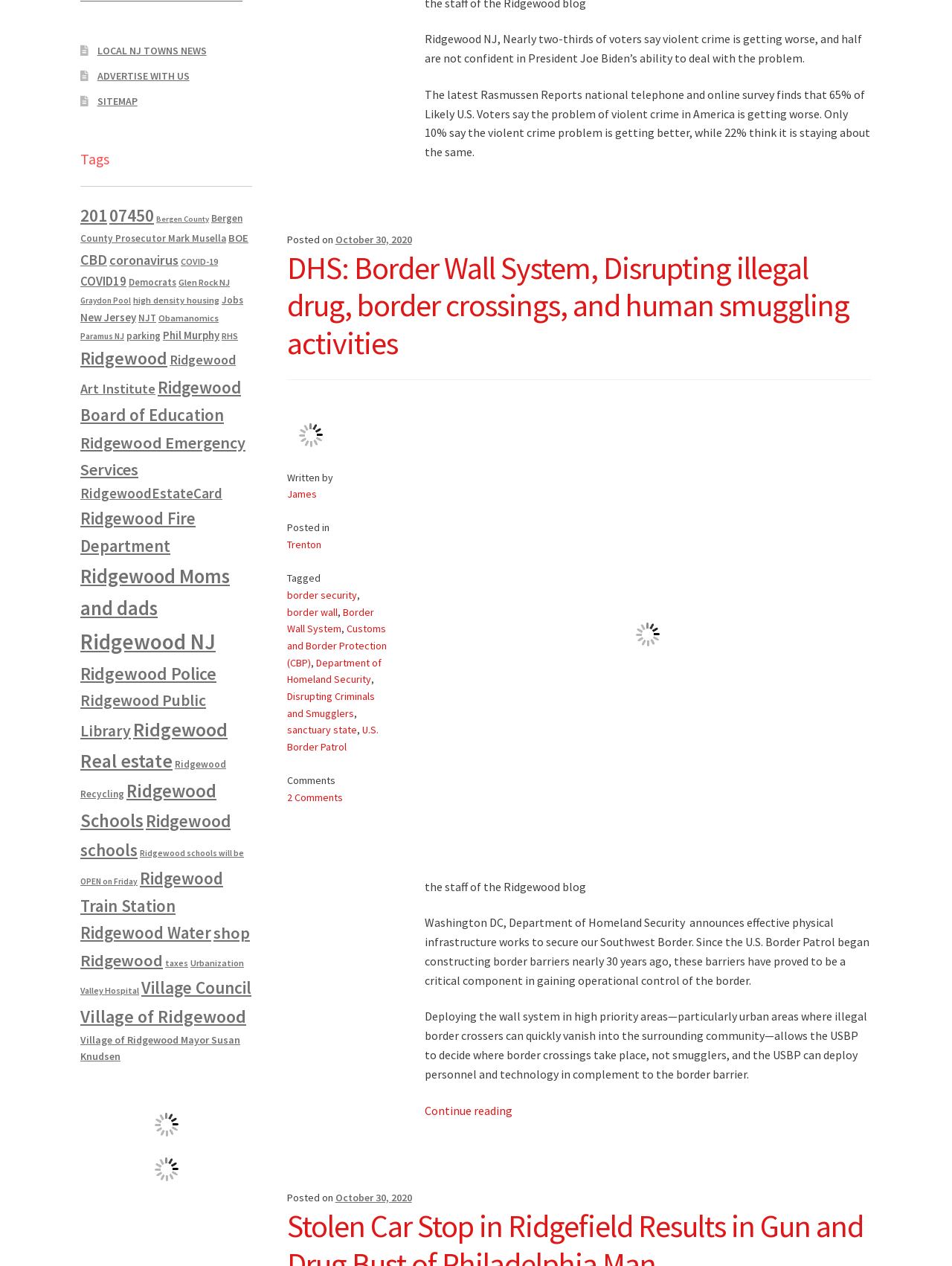Find the bounding box coordinates of the element you need to click on to perform this action: 'Click on the 'Continue reading' link'. The coordinates should be represented by four float values between 0 and 1, in the format [left, top, right, bottom].

[0.446, 0.871, 0.538, 0.883]